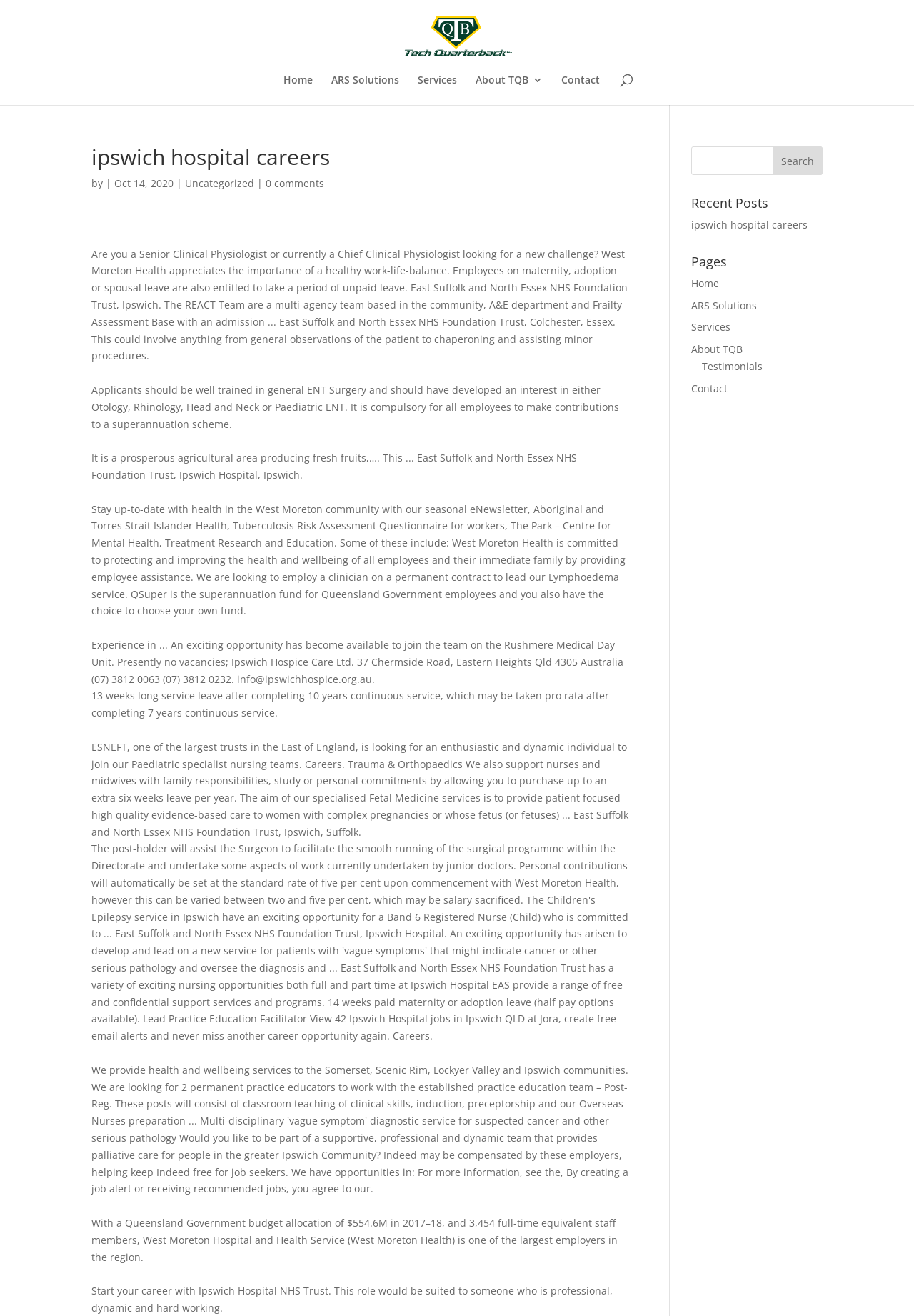Please indicate the bounding box coordinates of the element's region to be clicked to achieve the instruction: "Contact us". Provide the coordinates as four float numbers between 0 and 1, i.e., [left, top, right, bottom].

[0.614, 0.057, 0.656, 0.08]